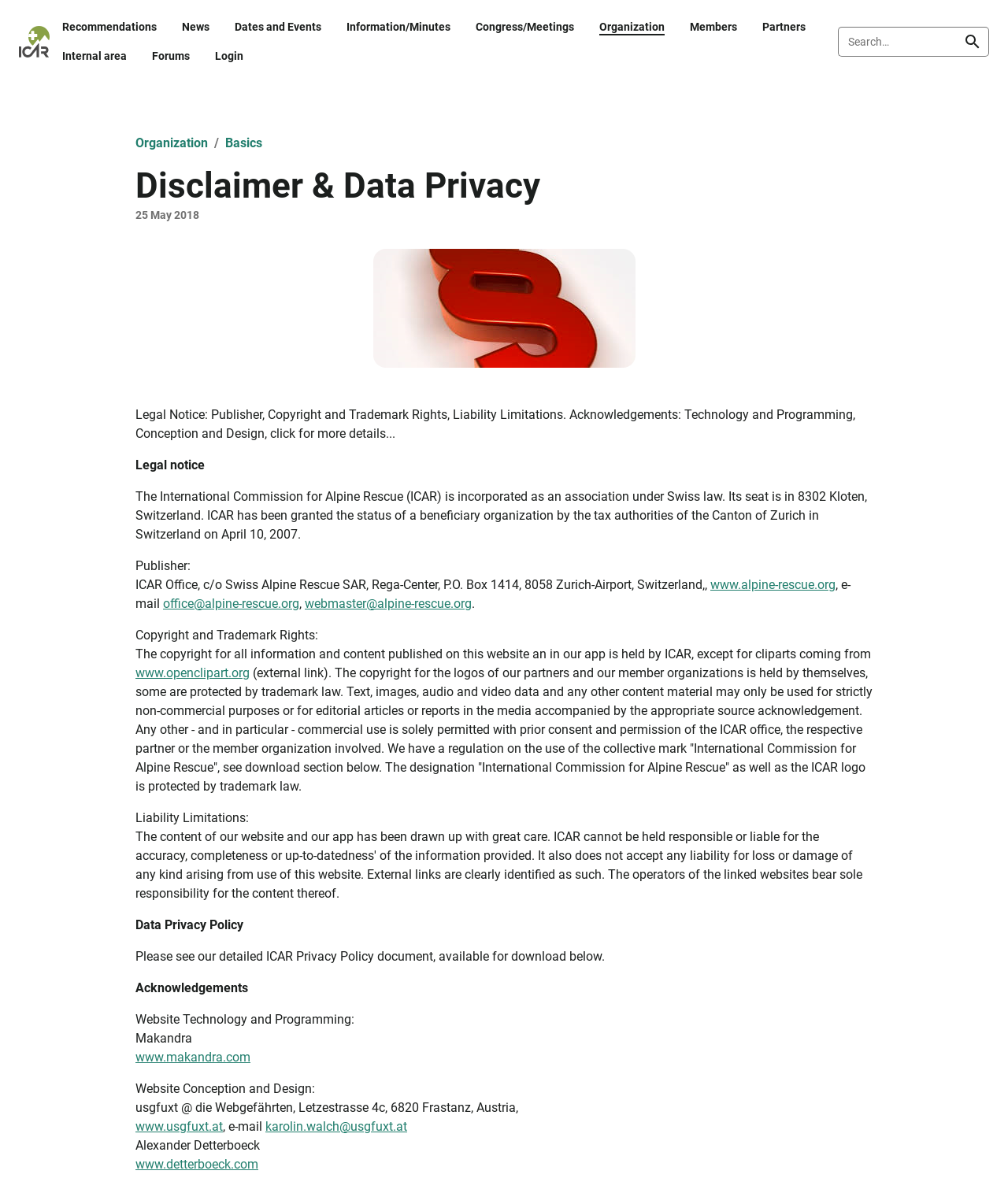Please determine the bounding box of the UI element that matches this description: alt="Statutes" title="Statutes". The coordinates should be given as (top-left x, top-left y, bottom-right x, bottom-right y), with all values between 0 and 1.

[0.37, 0.207, 0.63, 0.305]